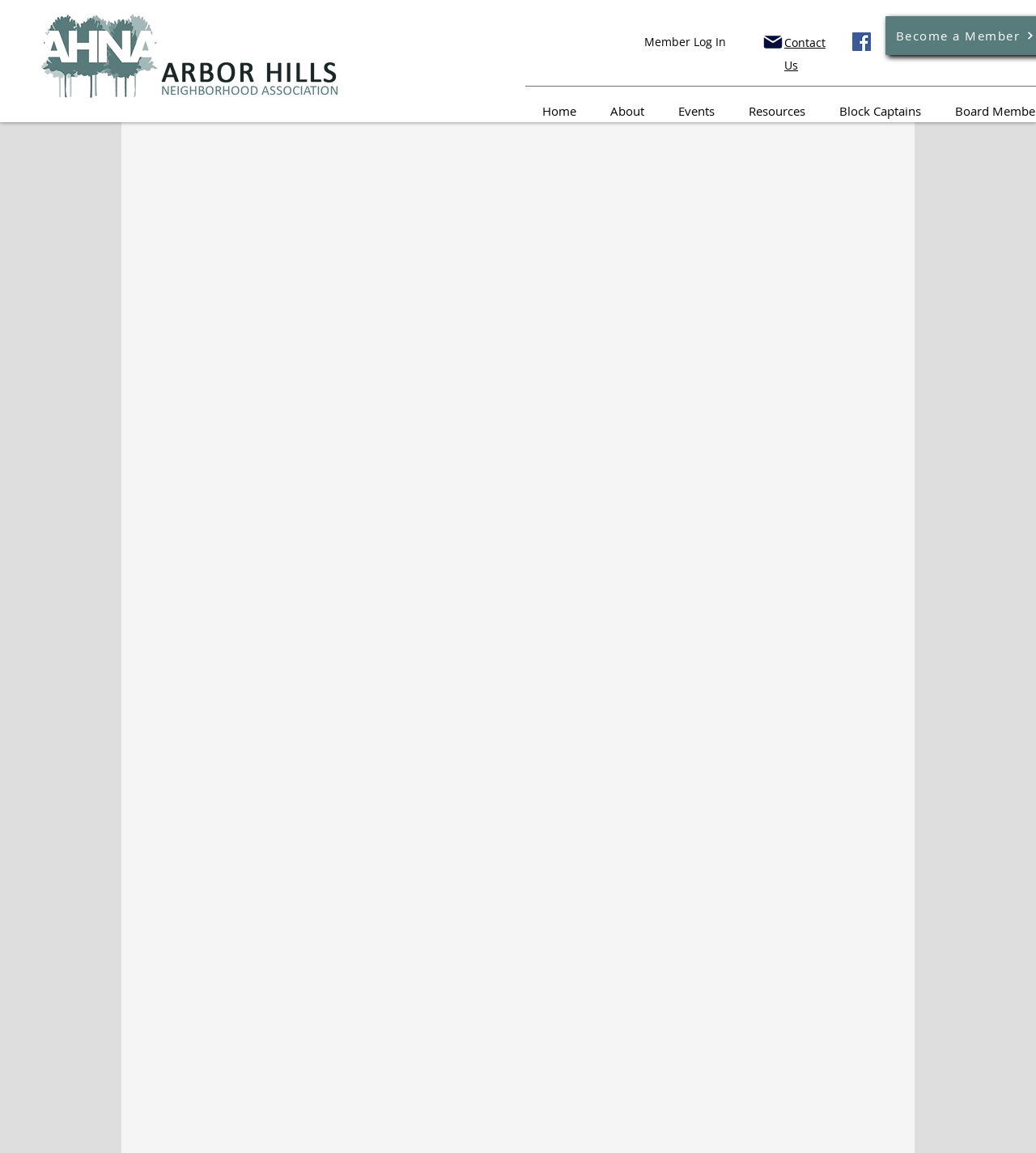How many social media links are there?
Look at the image and respond with a one-word or short-phrase answer.

1